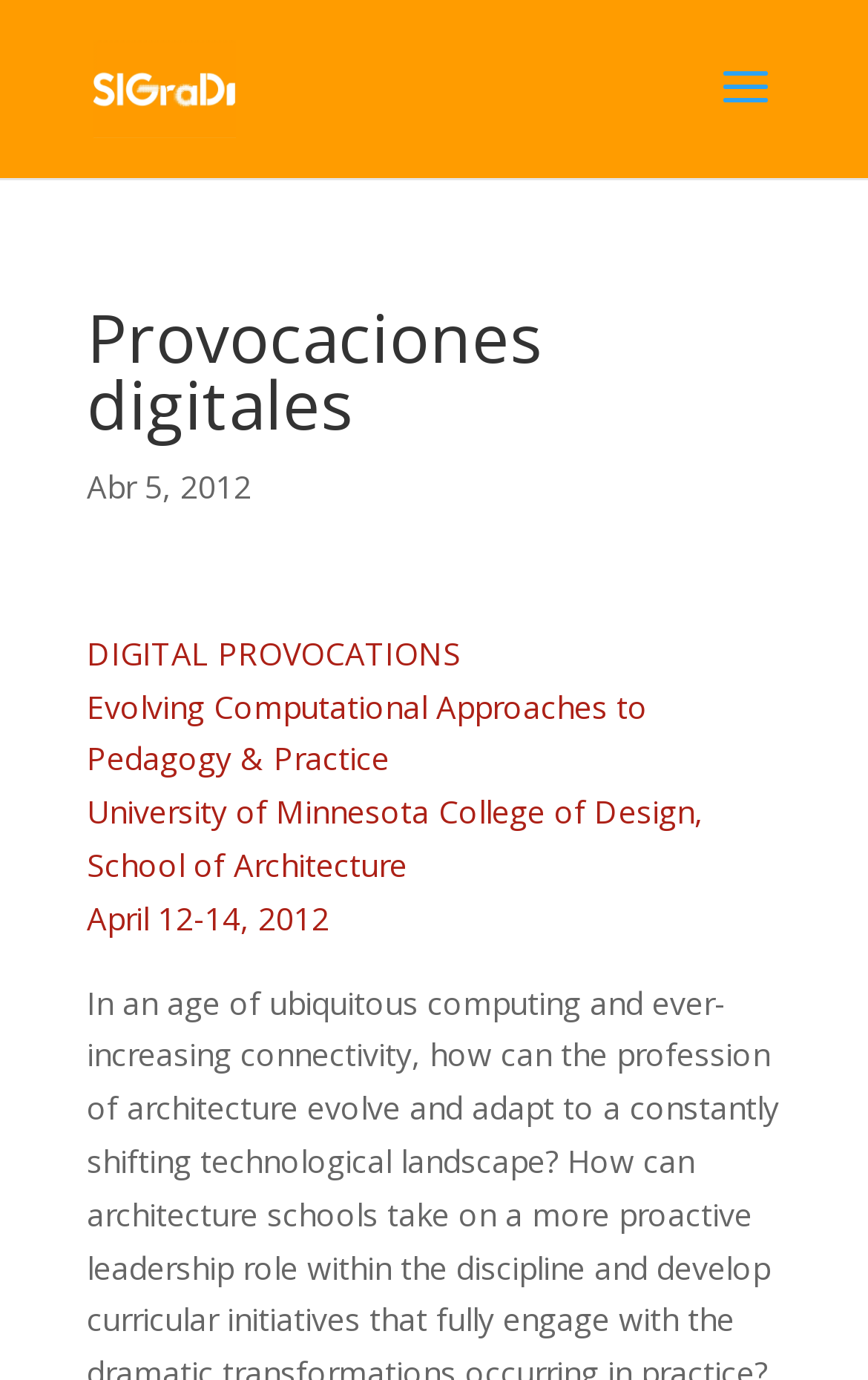Please give a short response to the question using one word or a phrase:
What is the name of the university hosting the event?

University of Minnesota